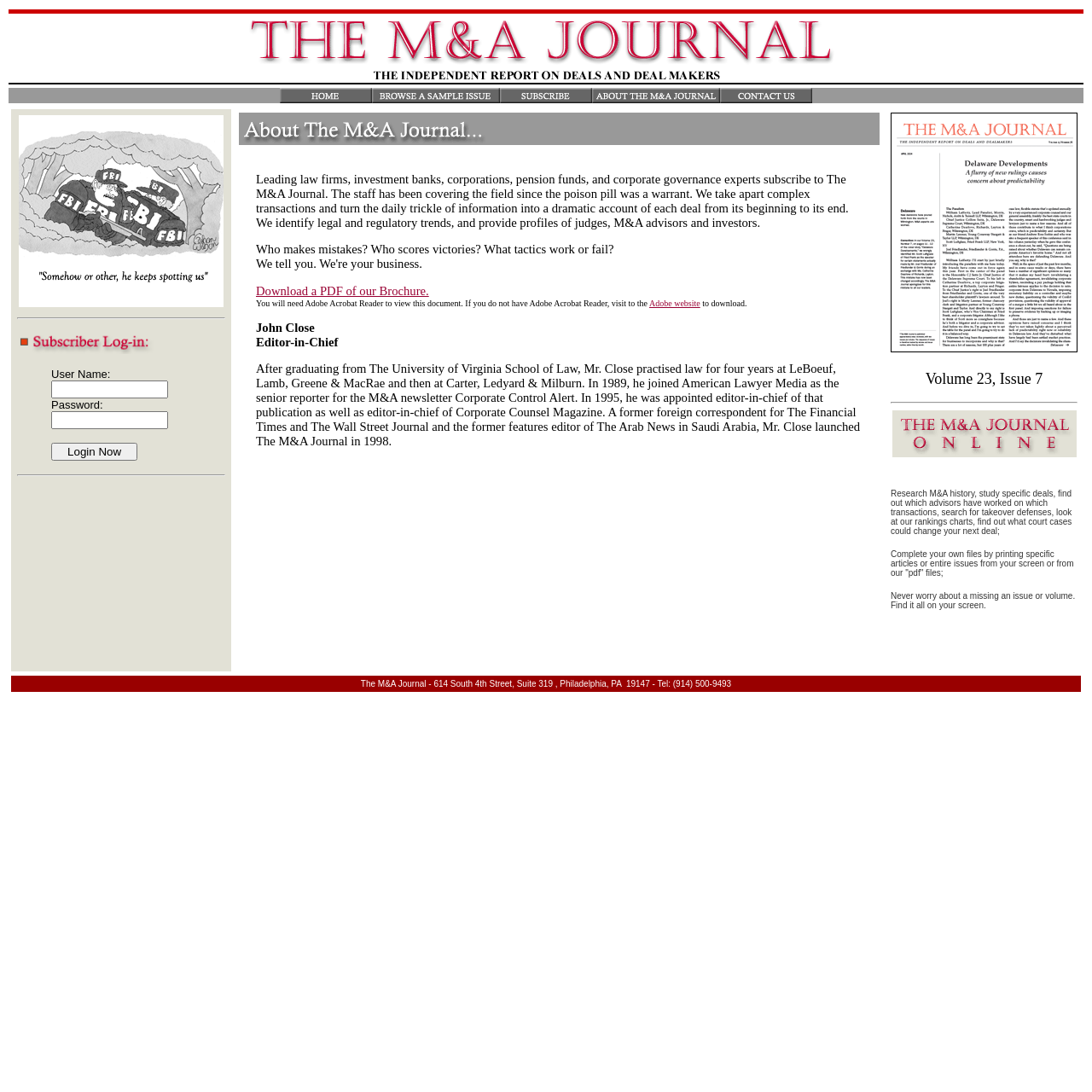Identify and provide the bounding box for the element described by: "parent_node: User Name: name="username"".

[0.047, 0.348, 0.154, 0.365]